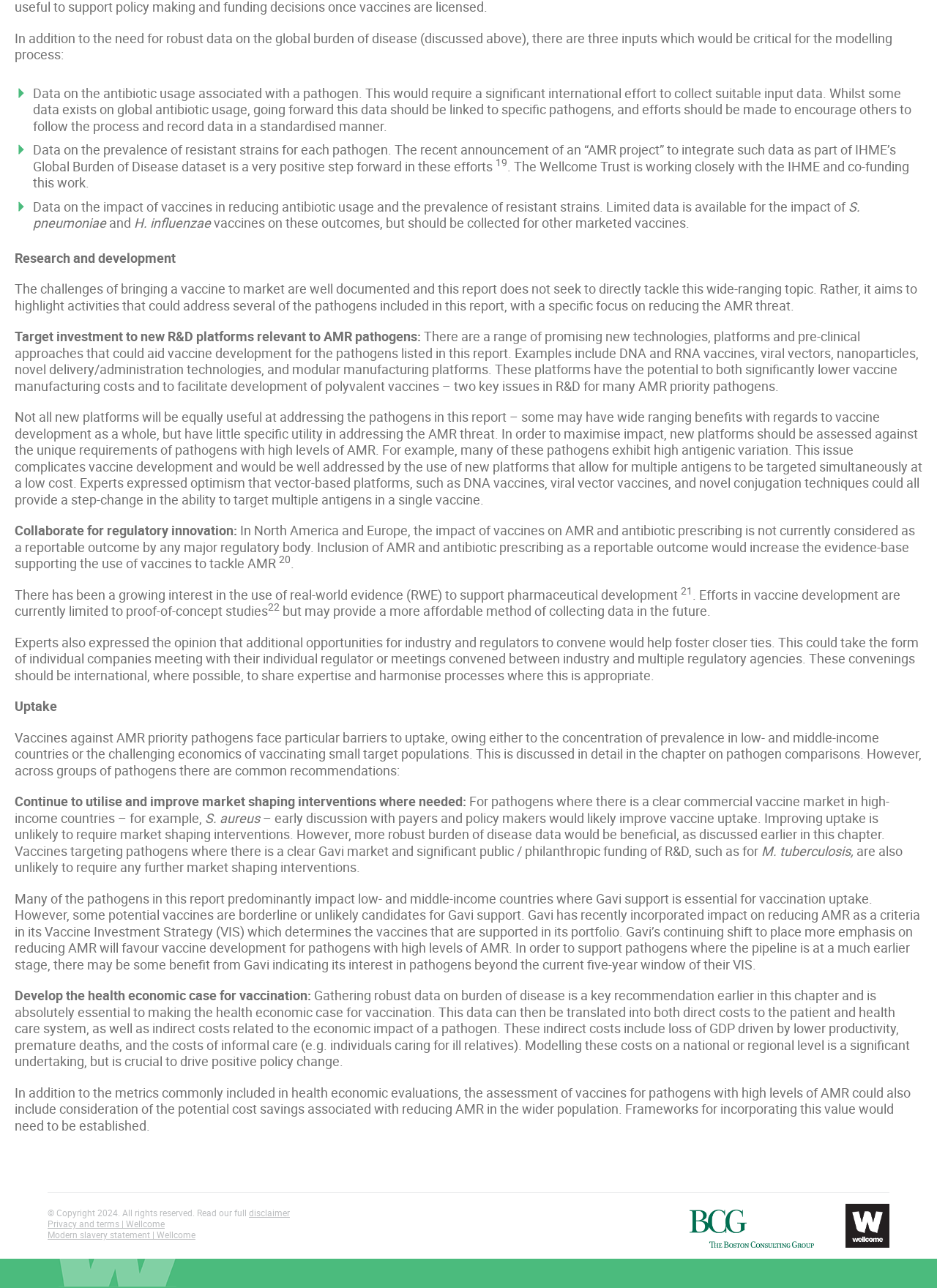Provide a short answer using a single word or phrase for the following question: 
What is the main topic of this webpage?

Antimicrobial resistance